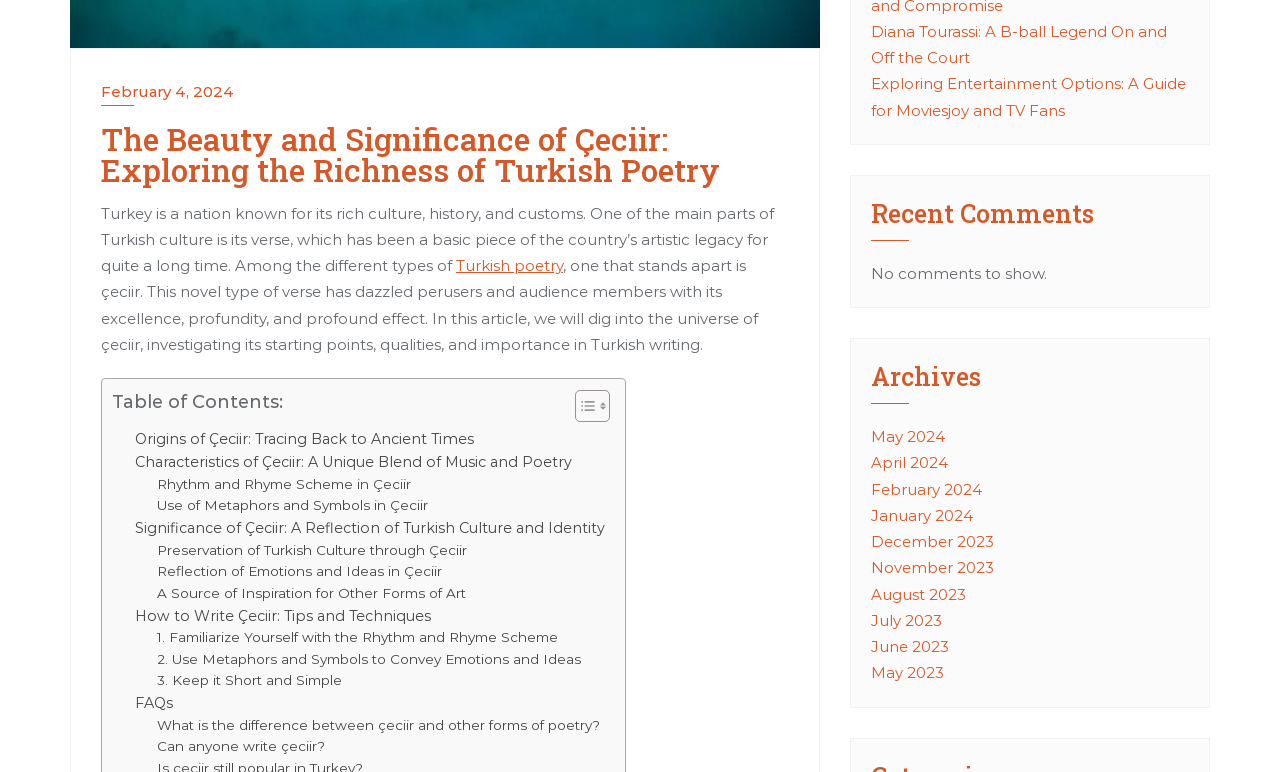Please provide the bounding box coordinate of the region that matches the element description: August 2023. Coordinates should be in the format (top-left x, top-left y, bottom-right x, bottom-right y) and all values should be between 0 and 1.

[0.68, 0.757, 0.755, 0.782]